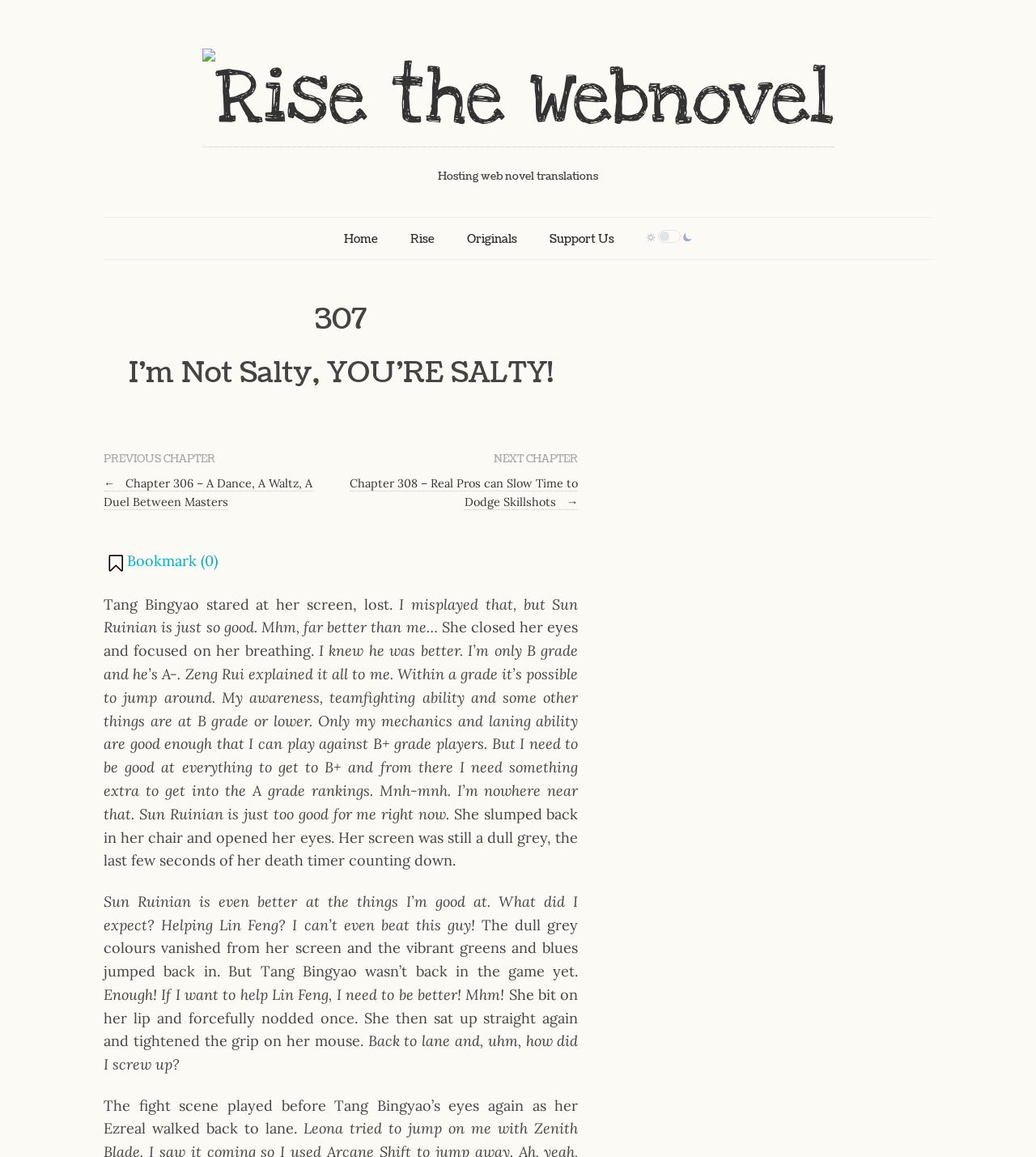Provide a short answer using a single word or phrase for the following question: 
What is the name of the previous chapter?

Chapter 306 – A Dance, A Waltz, A Duel Between Masters